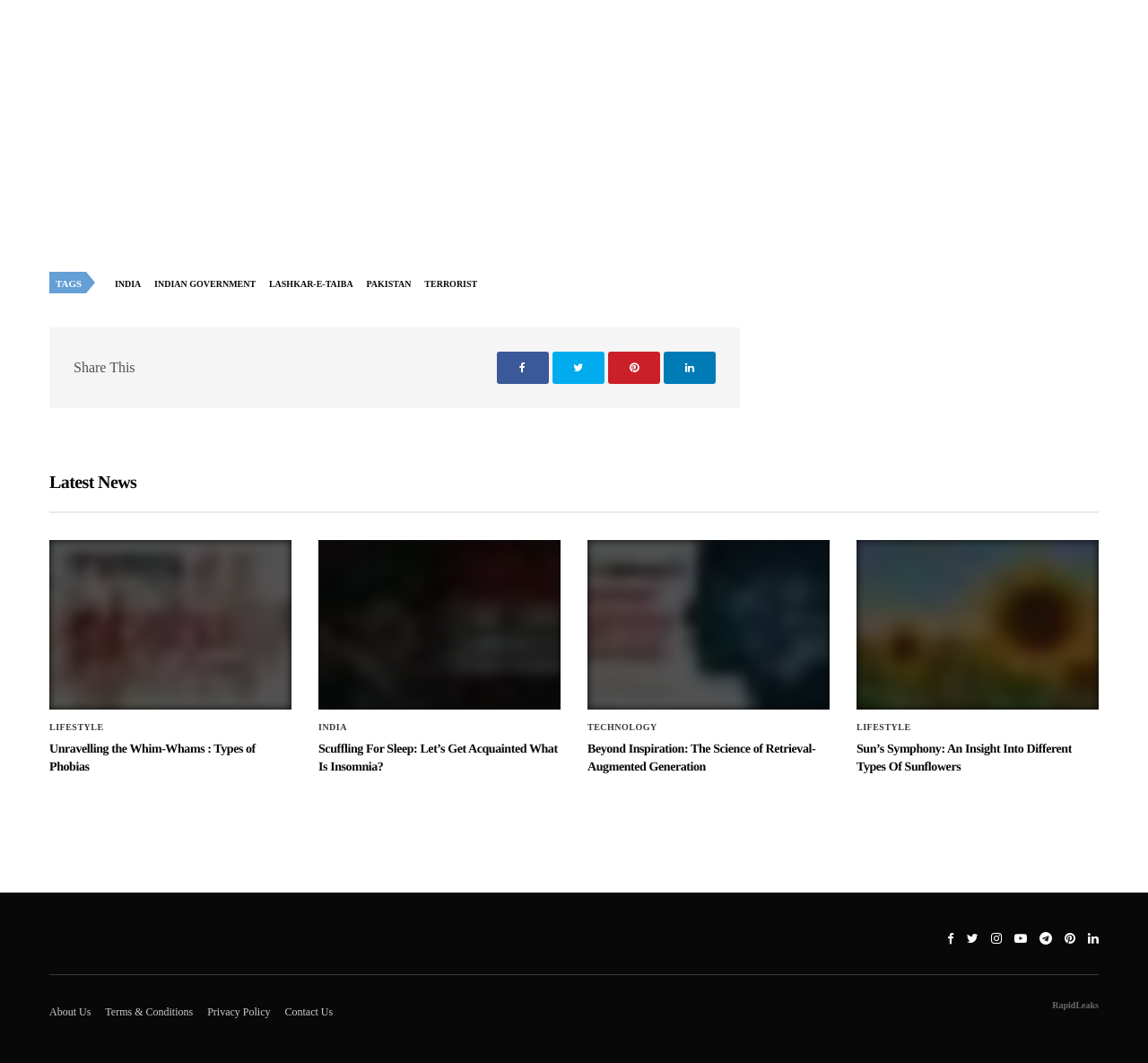Identify the bounding box coordinates for the element you need to click to achieve the following task: "Visit the 'RapidLeaksIndia' website". Provide the bounding box coordinates as four float numbers between 0 and 1, in the form [left, top, right, bottom].

[0.043, 0.865, 0.277, 0.878]